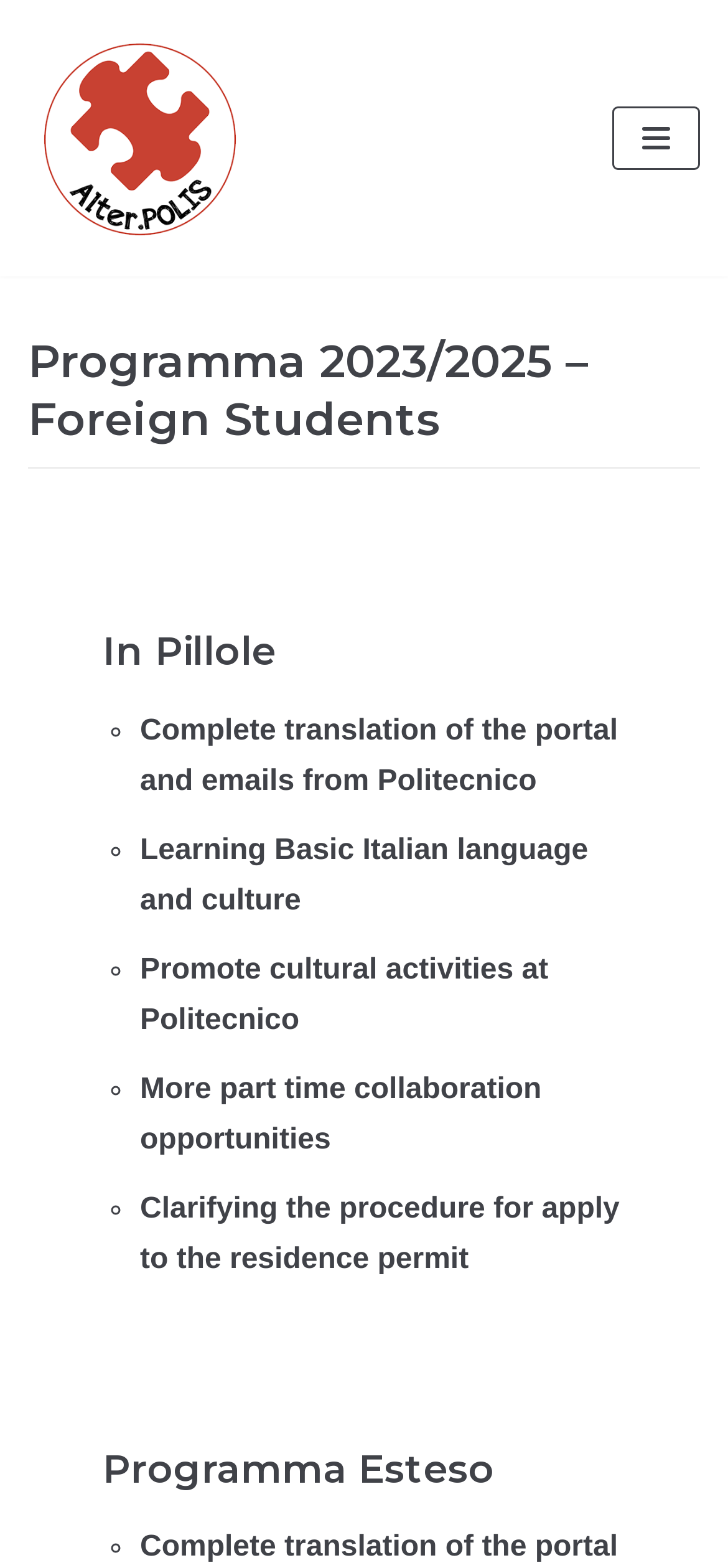Provide the bounding box coordinates for the UI element that is described by this text: "aria-label="Alter.POLIS" title="Alter.POLIS"". The coordinates should be in the form of four float numbers between 0 and 1: [left, top, right, bottom].

[0.038, 0.017, 0.346, 0.16]